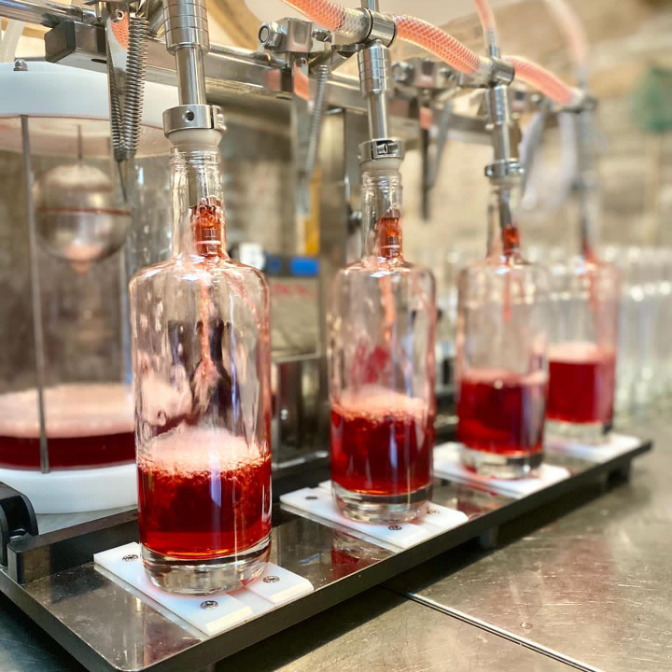Describe every significant element in the image thoroughly.

In this vibrant and dynamic scene, we see a detailed view of a bottling station where the process of filling glass bottles with a deep red liquid is taking place. The bottles are positioned neatly on a work surface, each containing a bubbly, rich raspberry-infused beverage, likely from the farm-produced ingredients of Penrhos Spirits. The use of modern equipment is evident, as metal tubes and fittings are utilized to precisely pour the liquid into each bottle. Surrounding the bottling area, additional containers hint at the craftsmanship involved in creating this premium, small-batch spirit crafted from fresh ingredients, aimed at combatting fruit waste and providing a delicious, non-alcoholic alternative. This image embodies the essence of innovation and sustainability in the beverage industry, showcasing the meticulous attention to quality and taste that defines Penrhos Spirits' approach.